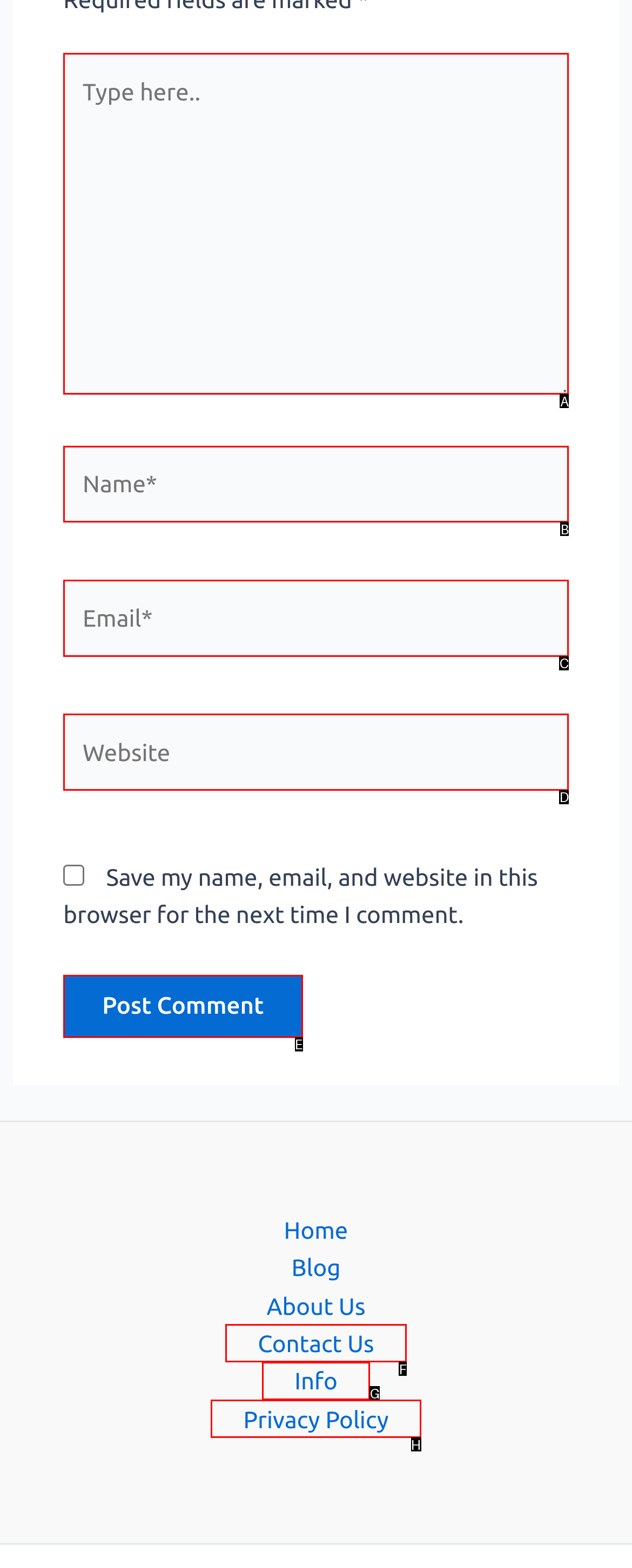From the provided options, pick the HTML element that matches the description: Contact Us. Respond with the letter corresponding to your choice.

F